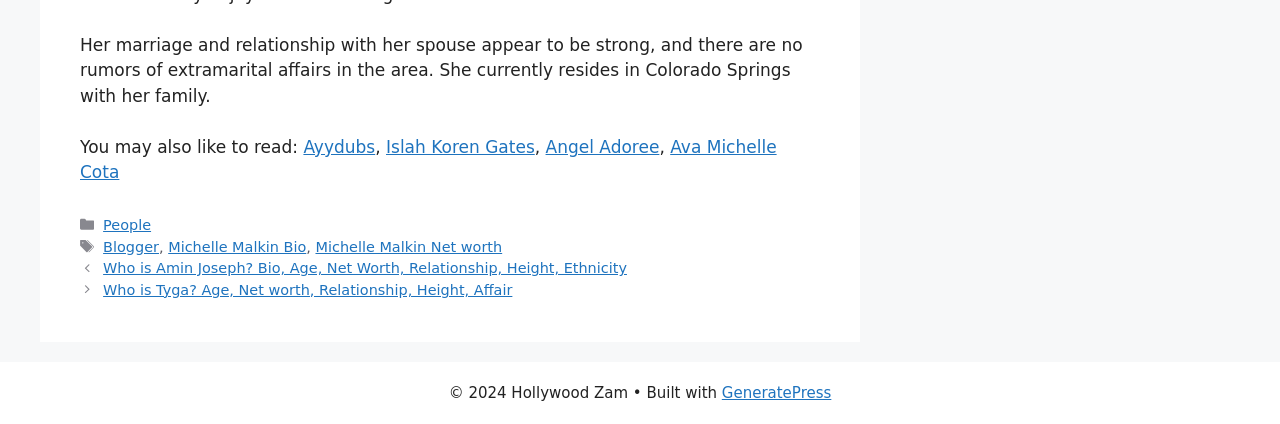Please find the bounding box for the following UI element description. Provide the coordinates in (top-left x, top-left y, bottom-right x, bottom-right y) format, with values between 0 and 1: Ayydubs

[0.237, 0.323, 0.293, 0.37]